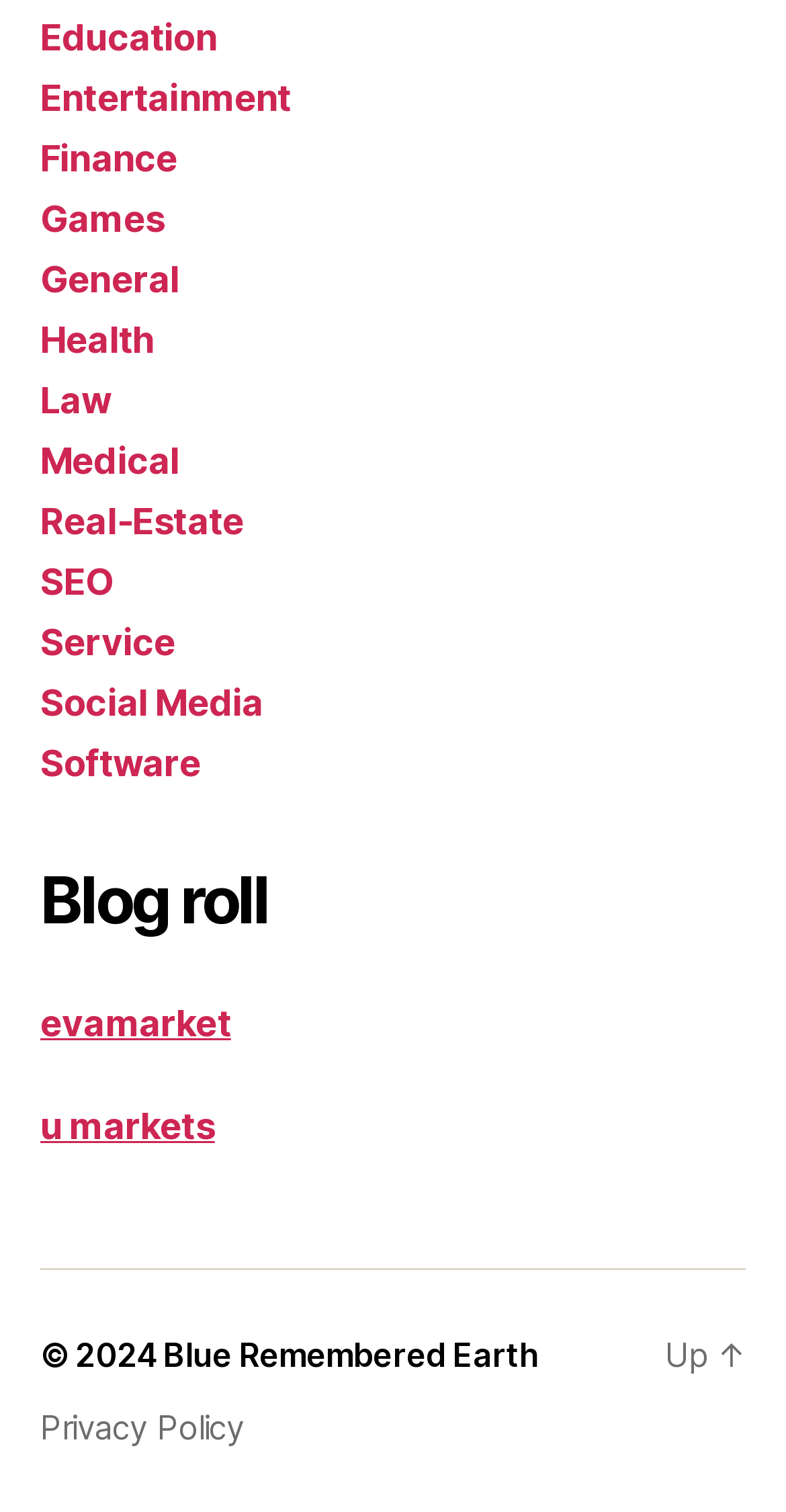Locate the bounding box coordinates of the segment that needs to be clicked to meet this instruction: "Explore Social Media".

[0.051, 0.451, 0.335, 0.479]